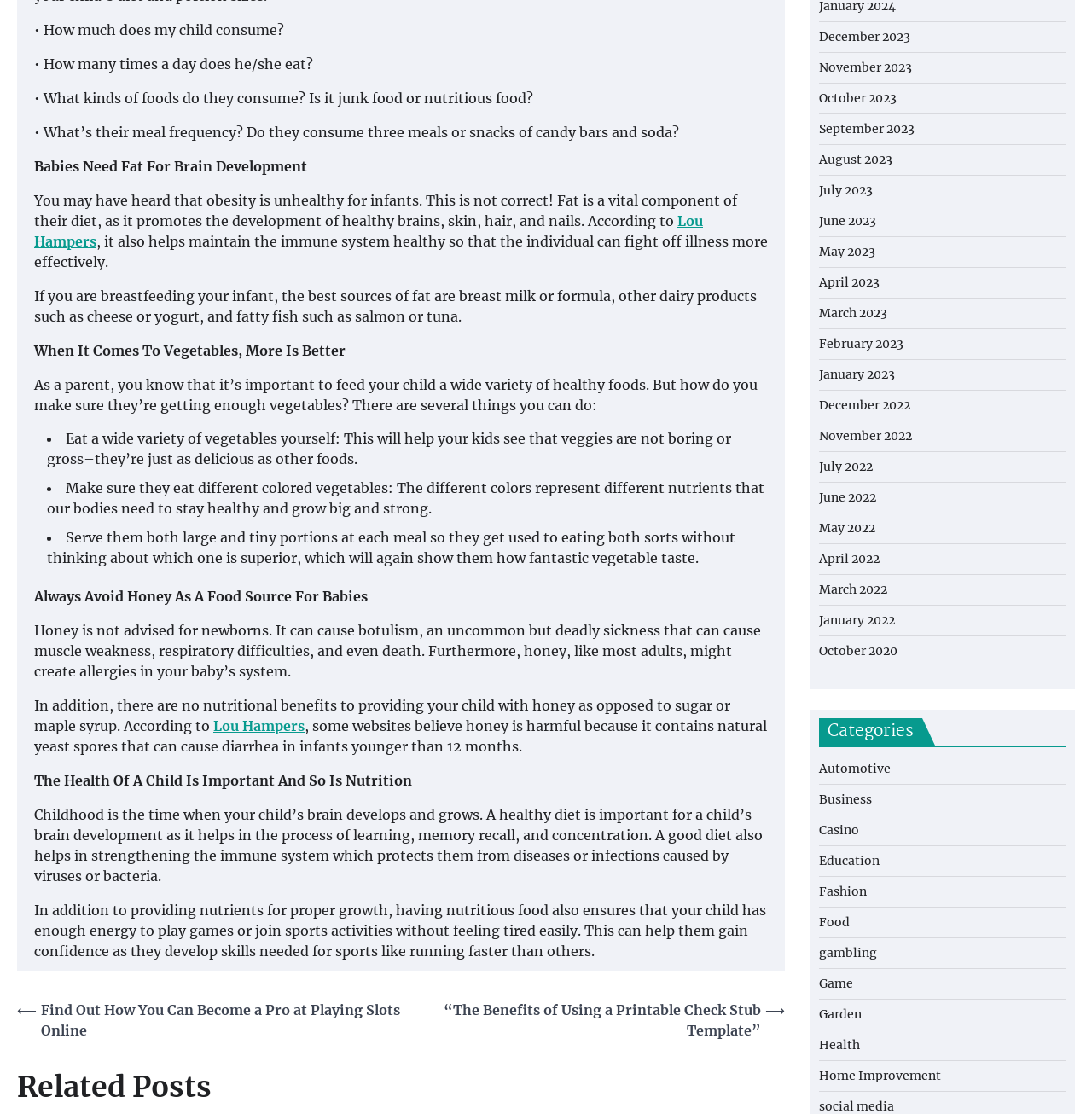Show the bounding box coordinates for the HTML element described as: "Lou Hampers".

[0.031, 0.191, 0.644, 0.224]